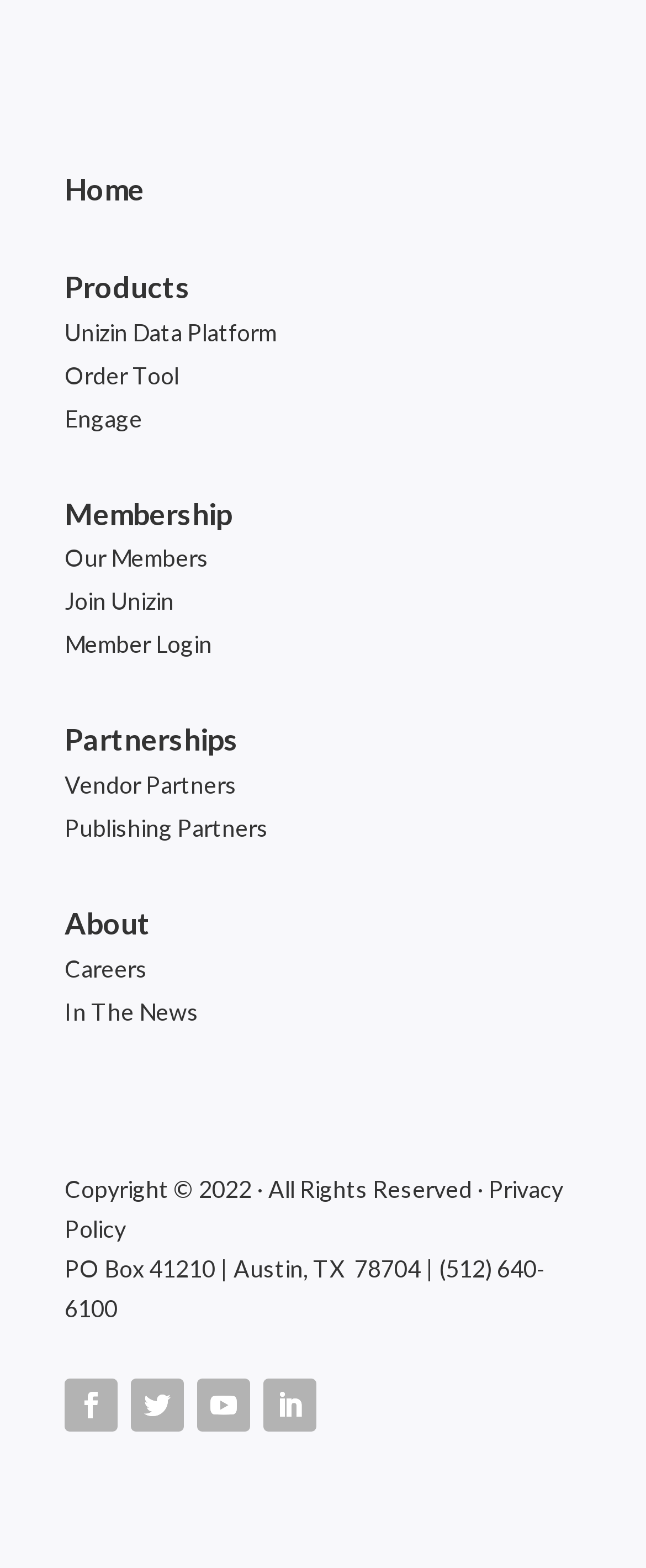Identify the bounding box coordinates of the specific part of the webpage to click to complete this instruction: "login as a member".

[0.1, 0.402, 0.328, 0.42]